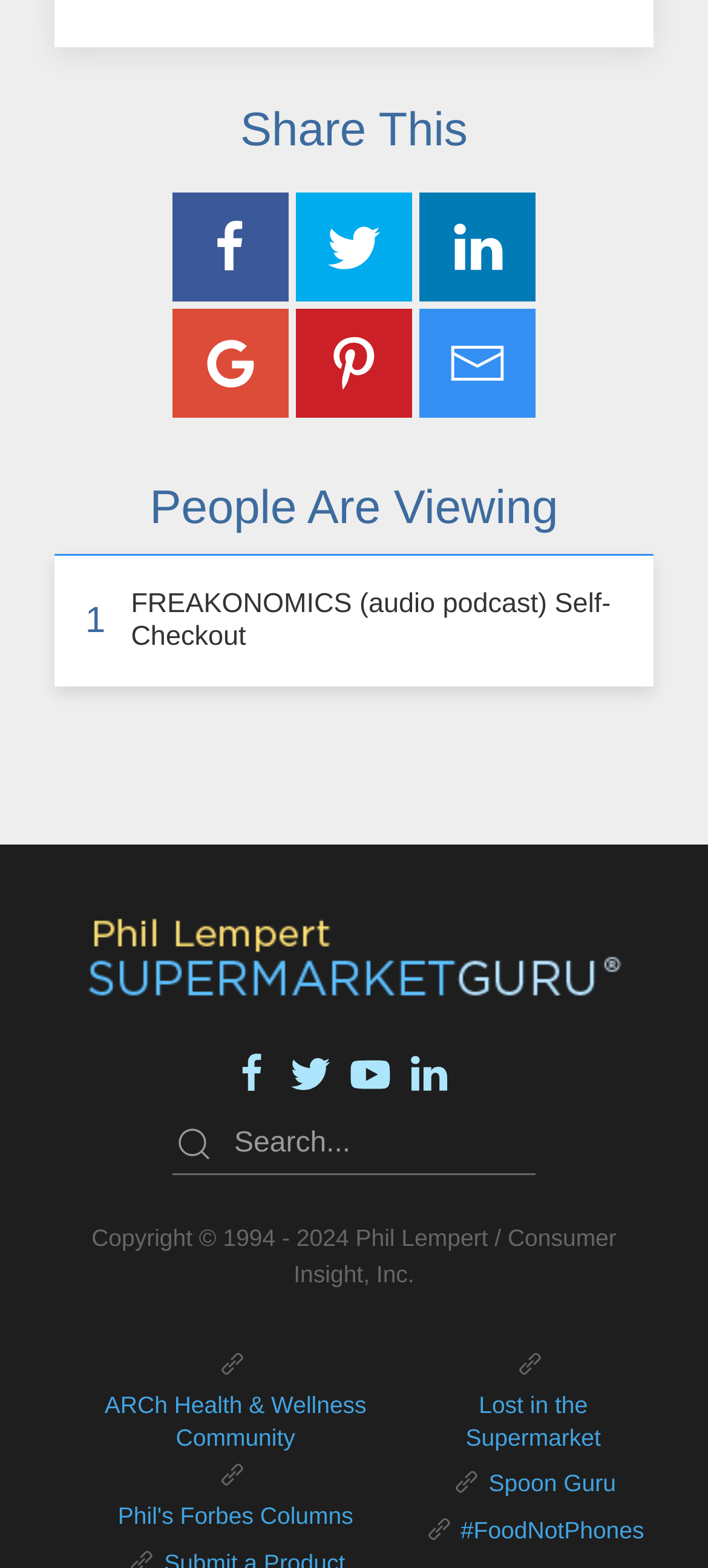Based on the image, give a detailed response to the question: What is the title of the first heading?

The first heading element has the text 'Share This' and is located at the top of the page with a bounding box of [0.077, 0.064, 0.923, 0.1].